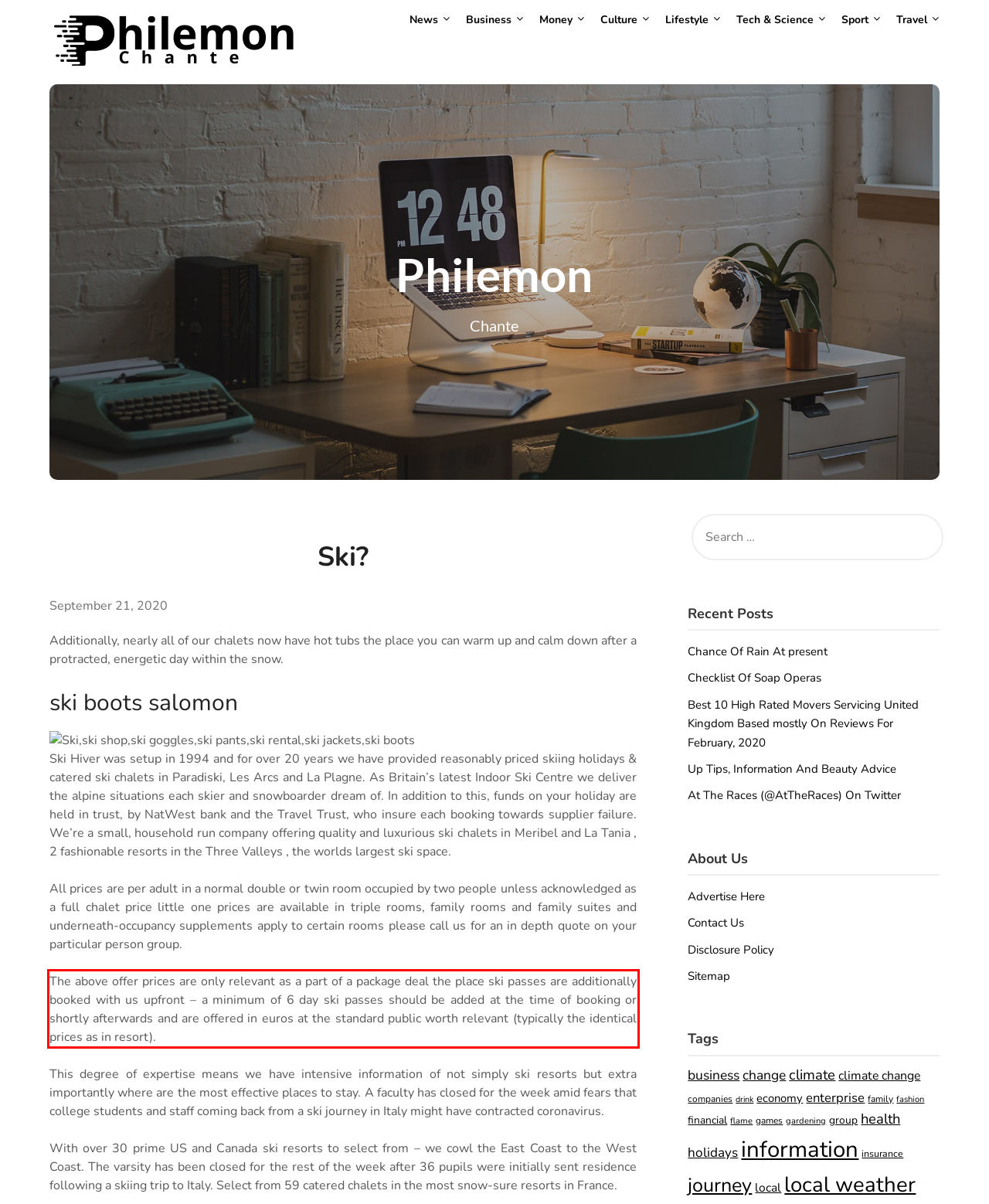From the screenshot of the webpage, locate the red bounding box and extract the text contained within that area.

The above offer prices are only relevant as a part of a package deal the place ski passes are additionally booked with us upfront – a minimum of 6 day ski passes should be added at the time of booking or shortly afterwards and are offered in euros at the standard public worth relevant (typically the identical prices as in resort).